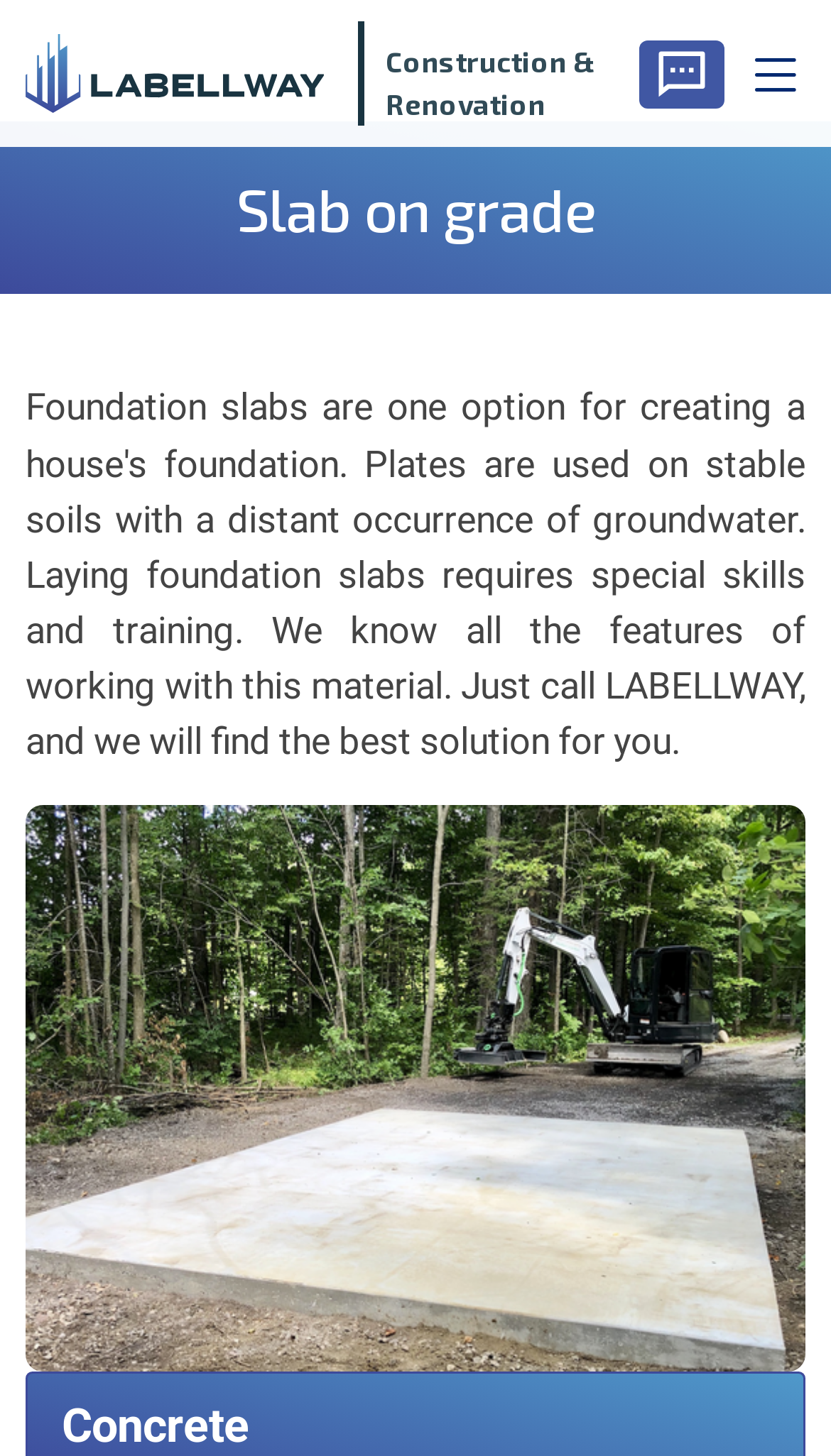Is there a subcategory of slab on grade?
Using the image, provide a concise answer in one word or a short phrase.

Yes